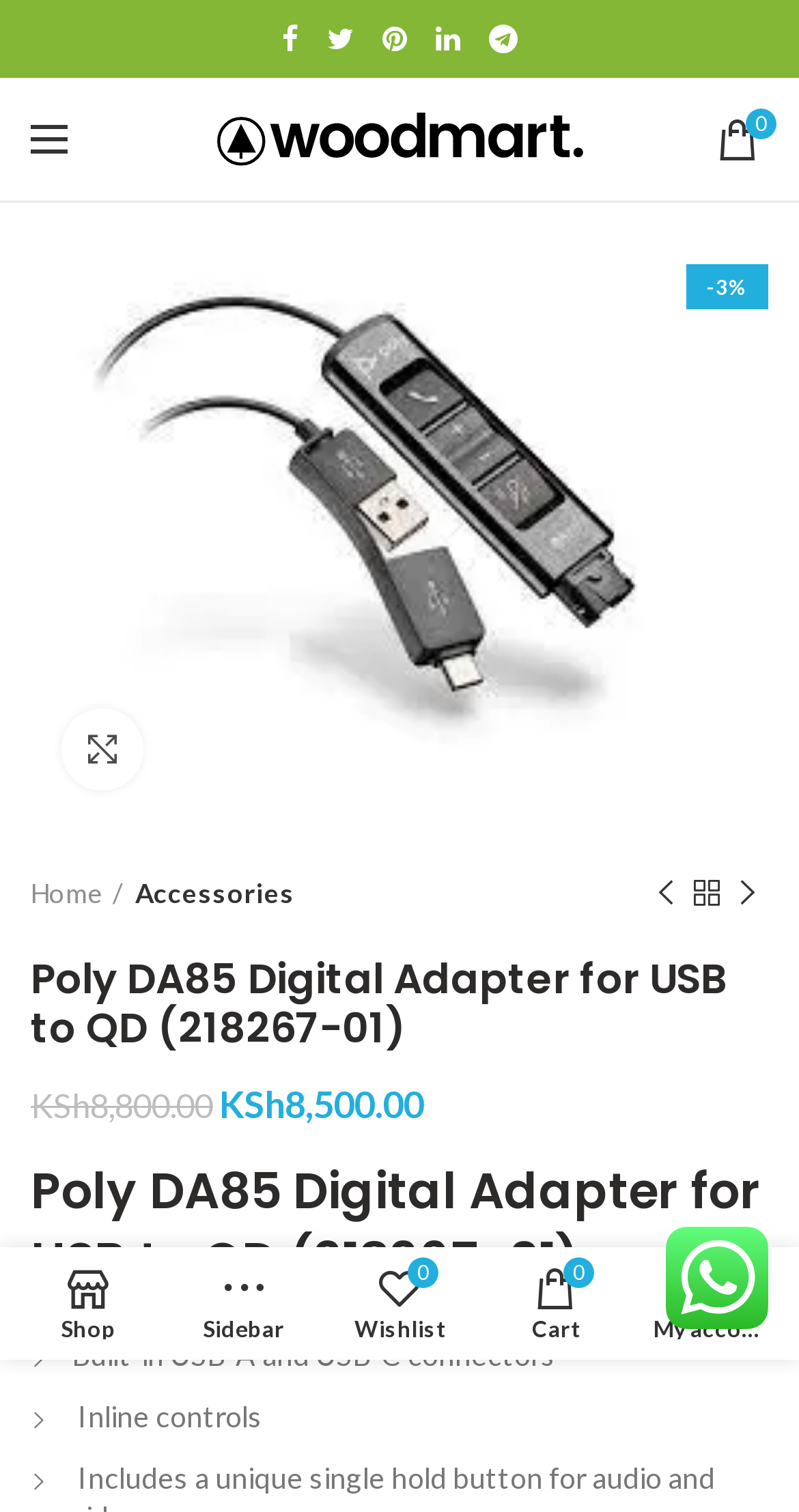Elaborate on the information and visuals displayed on the webpage.

This webpage is about the Poly DA85 Digital Adapter for USB to QD (218267-01) product. At the top, there are five social media links, including Facebook, Twitter, Pinterest, LinkedIn, and Telegram, aligned horizontally. Below them, there is a link to the website's minify page, accompanied by a minify image.

On the top right, there is a shopping cart icon with a "-3%" discount label next to it. Below the cart icon, there is a large product image of the Poly DA85 Digital Adapter, with a link to enlarge the image. The product name, "Poly DA85 Digital Adapter for USB to QD (218267-01)", is written in a heading above the image.

To the left of the product image, there is a breadcrumb navigation menu, showing the path from the home page to the current product page. Below the breadcrumb menu, there are links to previous and next products.

The product description is divided into sections. The first section has two headings with the product name, followed by original and current prices, with a discount of KSh300.00. The second section describes the product features, including built-in USB-A and USB-C connectors and inline controls.

At the bottom of the page, there are several links, including "Shop", "Sidebar", "My wishlist", "My cart", and "My account". There is also a small image on the bottom right corner of the page.